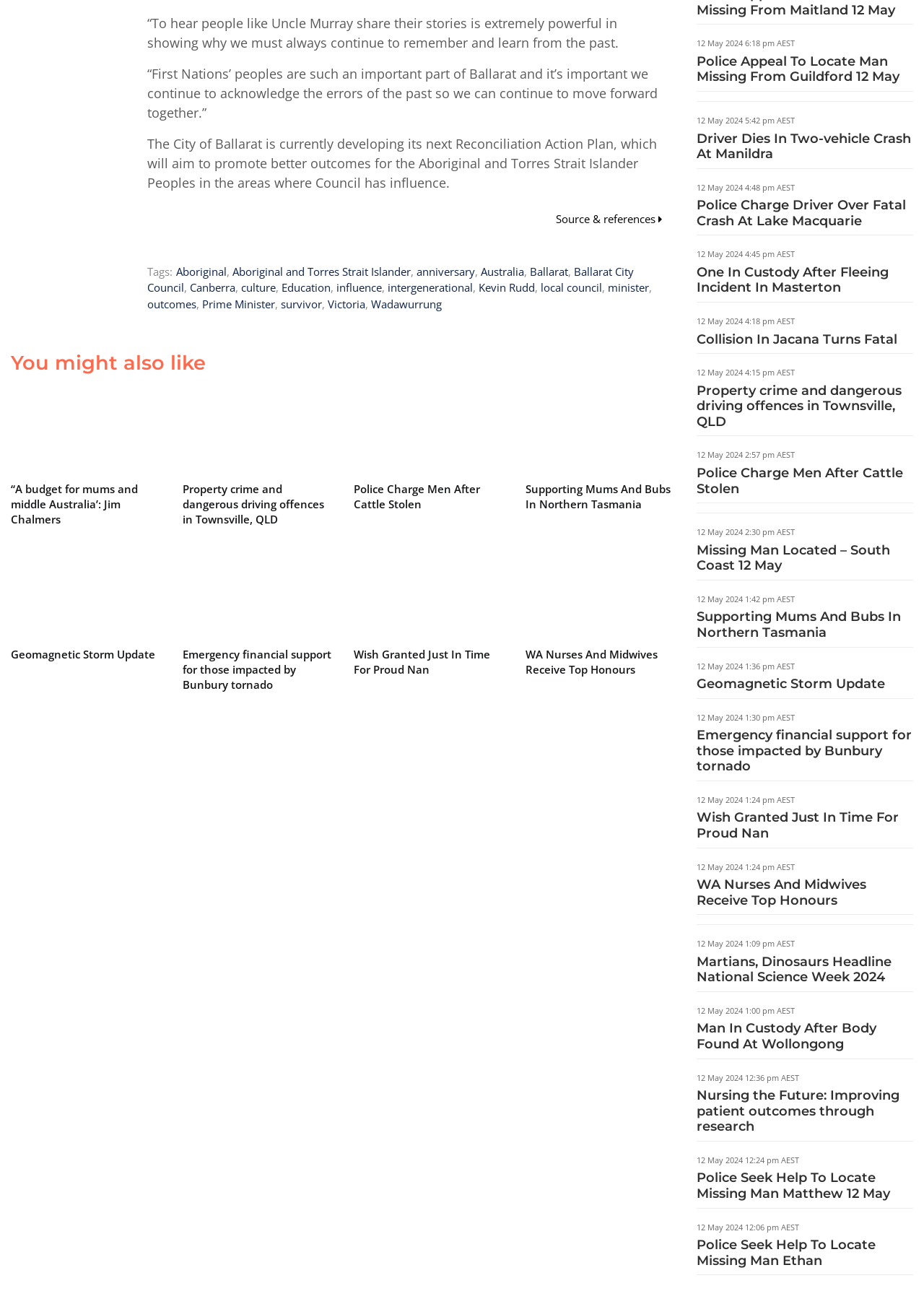How many tags are listed?
Answer the question with just one word or phrase using the image.

13